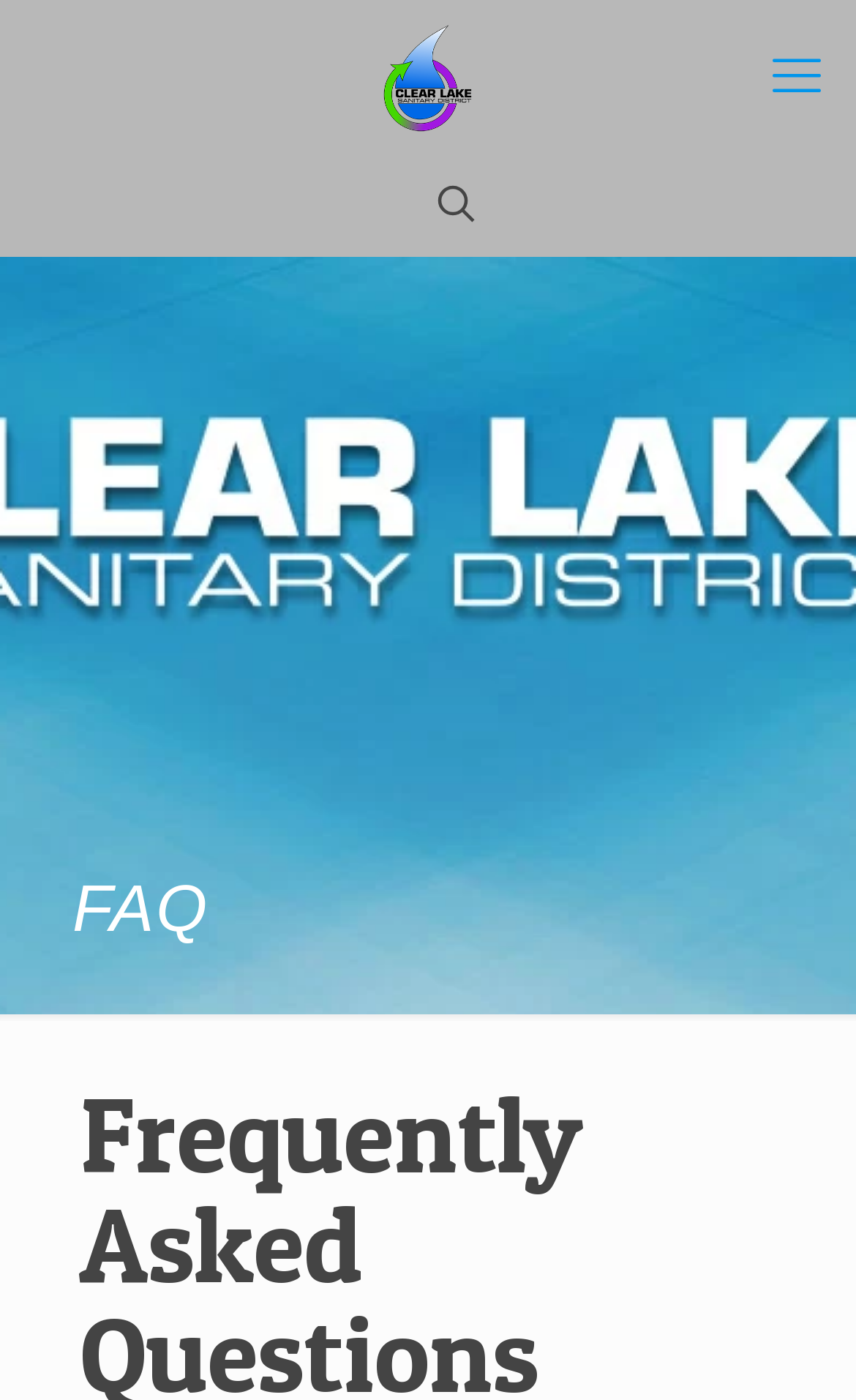Extract the bounding box coordinates of the UI element described by: ".path{fill:none;stroke:#000;stroke-miterlimit:10;stroke-width:1.5px;}". The coordinates should include four float numbers ranging from 0 to 1, e.g., [left, top, right, bottom].

[0.499, 0.125, 0.565, 0.166]